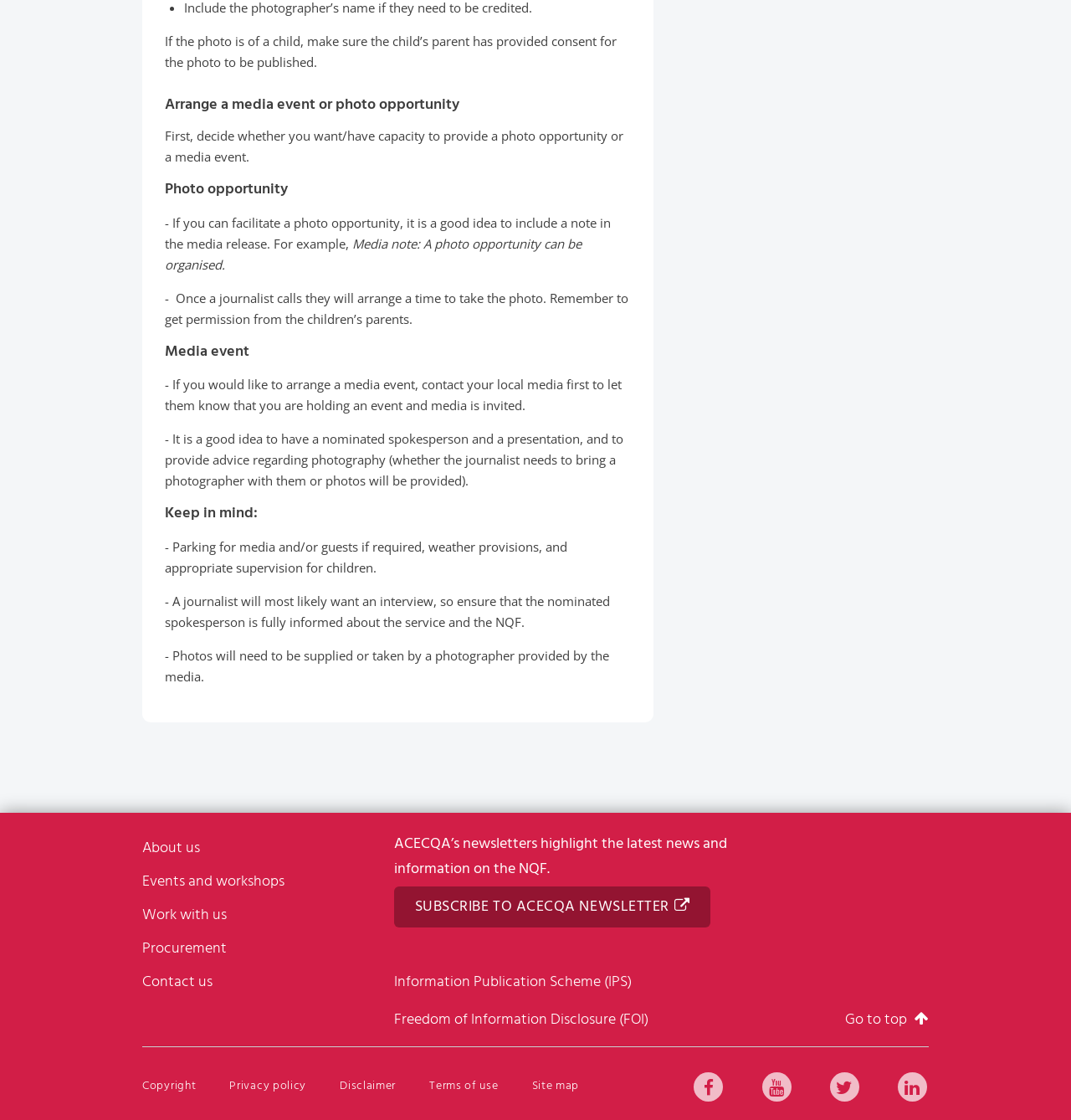Could you locate the bounding box coordinates for the section that should be clicked to accomplish this task: "View Copyright information".

[0.133, 0.957, 0.183, 0.982]